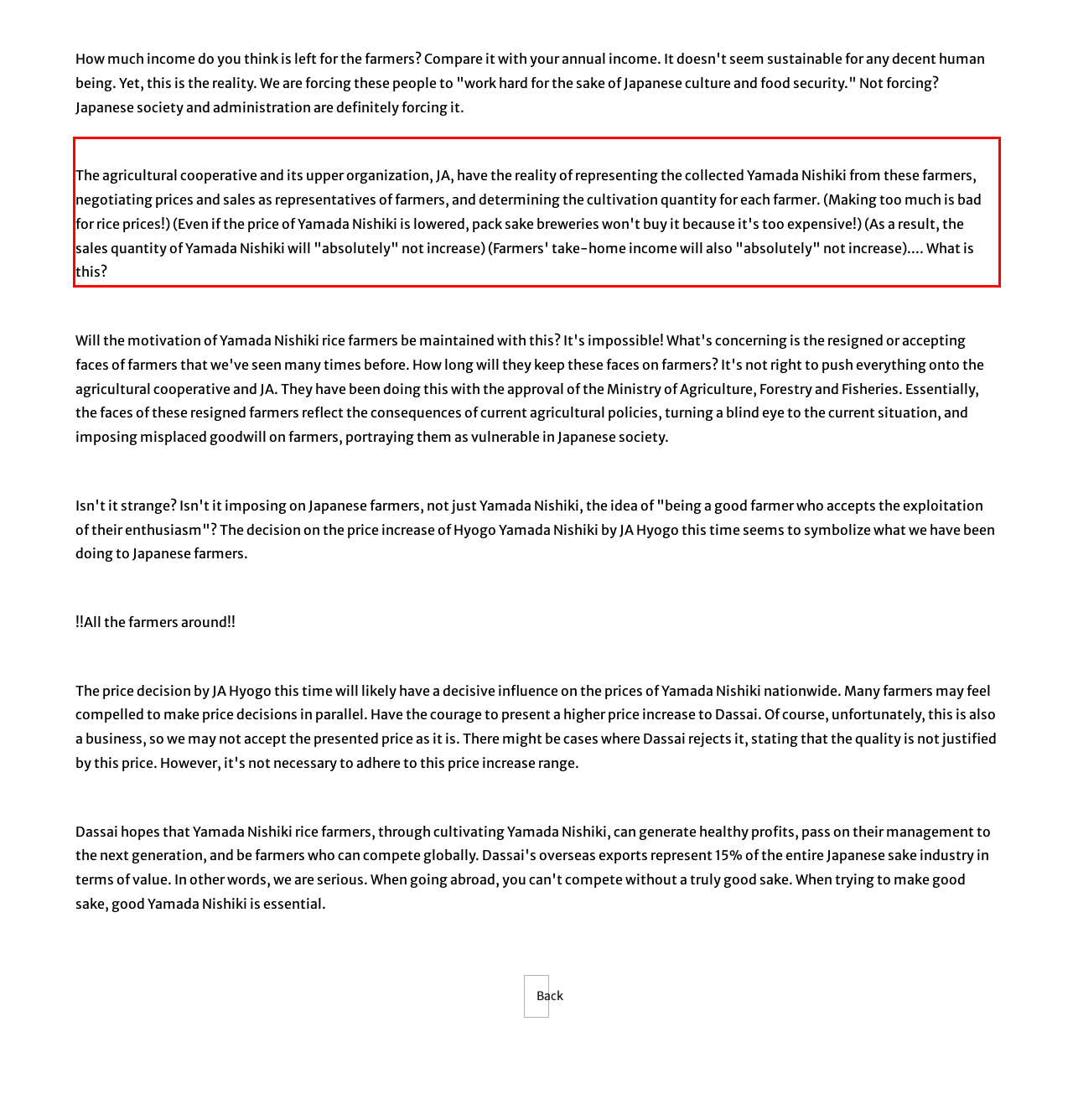You are provided with a webpage screenshot that includes a red rectangle bounding box. Extract the text content from within the bounding box using OCR.

The agricultural cooperative and its upper organization, JA, have the reality of representing the collected Yamada Nishiki from these farmers, negotiating prices and sales as representatives of farmers, and determining the cultivation quantity for each farmer. (Making too much is bad for rice prices!) (Even if the price of Yamada Nishiki is lowered, pack sake breweries won't buy it because it's too expensive!) (As a result, the sales quantity of Yamada Nishiki will "absolutely" not increase) (Farmers' take-home income will also "absolutely" not increase).... What is this?